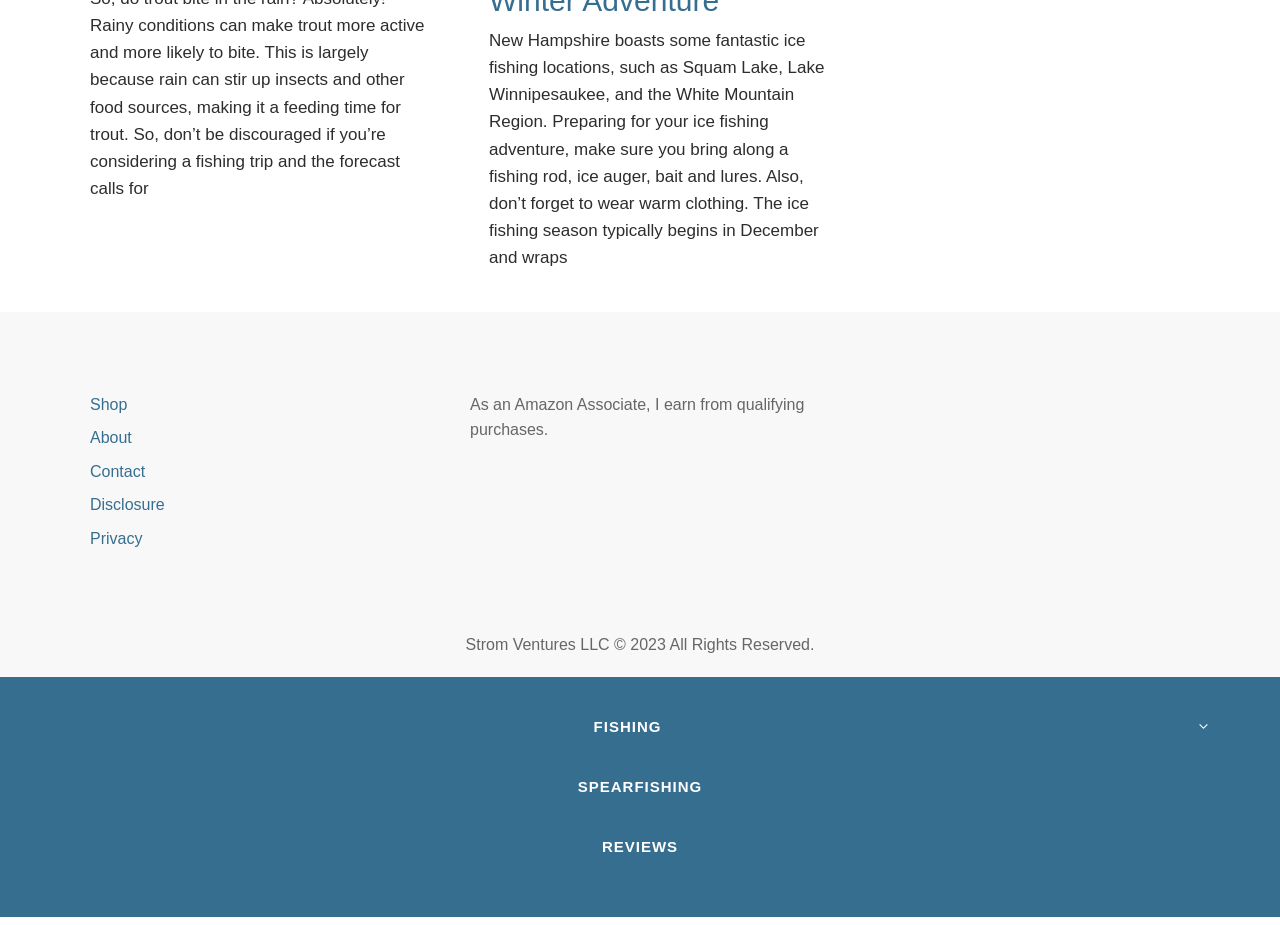Given the webpage screenshot, identify the bounding box of the UI element that matches this description: "Shop".

[0.07, 0.428, 0.1, 0.446]